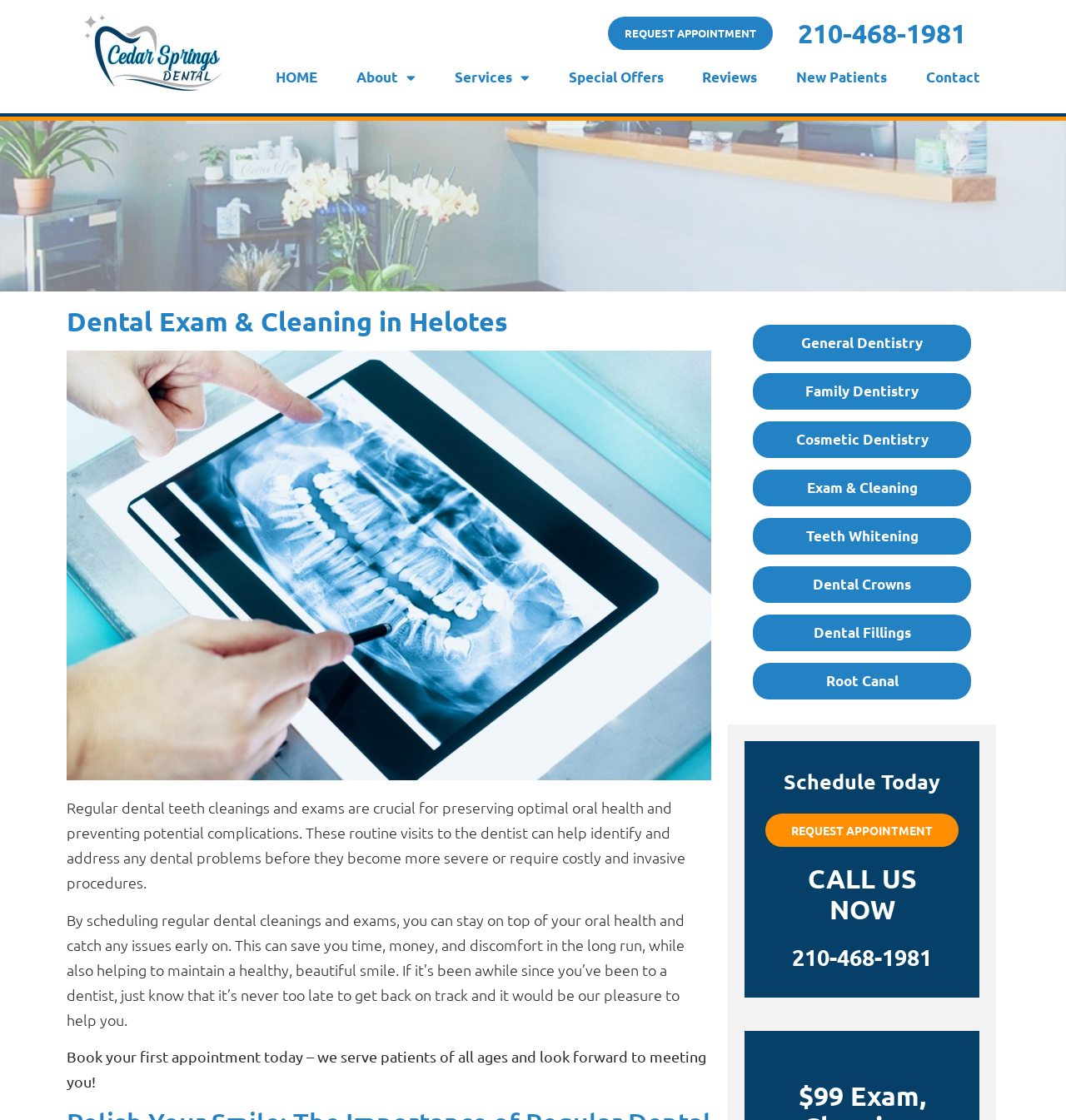From the given element description: "Exam & Cleaning", find the bounding box for the UI element. Provide the coordinates as four float numbers between 0 and 1, in the order [left, top, right, bottom].

[0.706, 0.419, 0.911, 0.452]